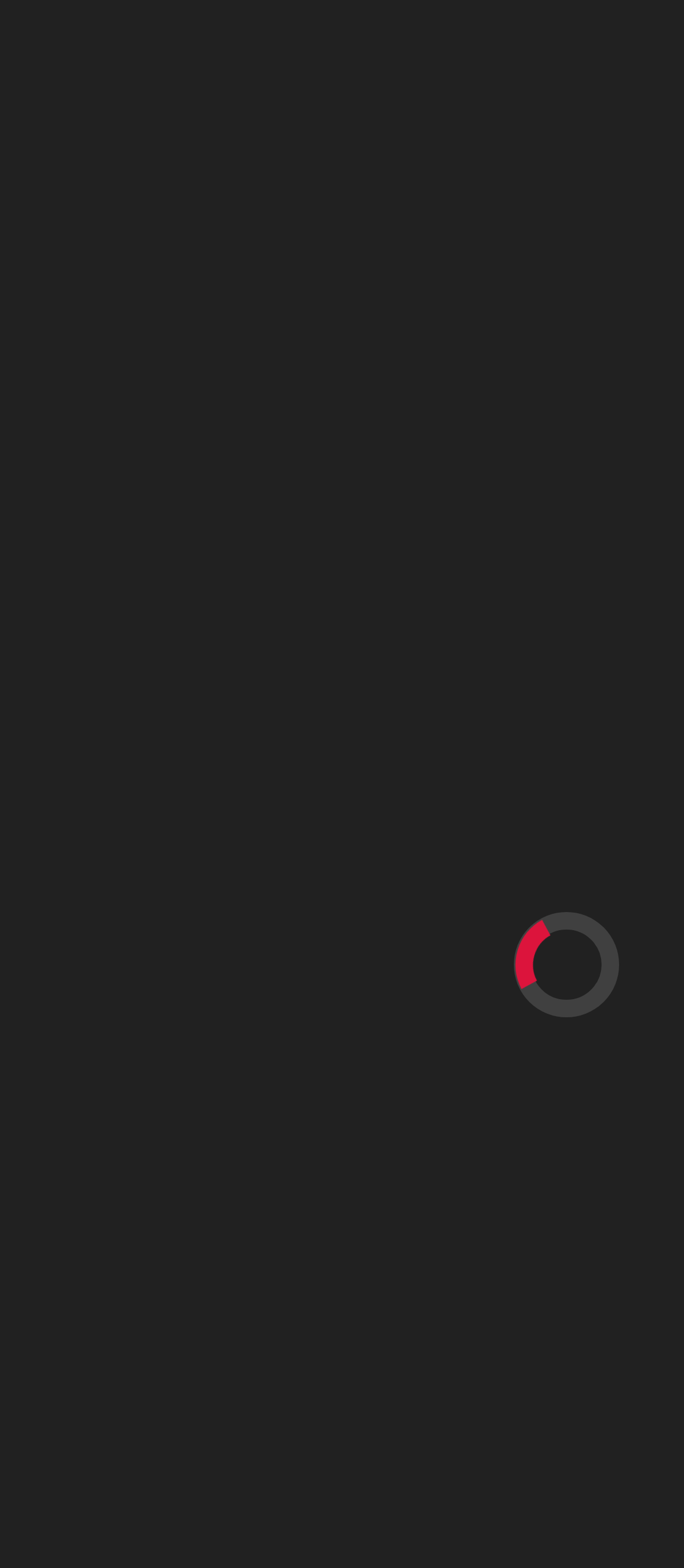Please locate and generate the primary heading on this webpage.

Tennessee vs. Texas A&M football game postponed due to COVID-19